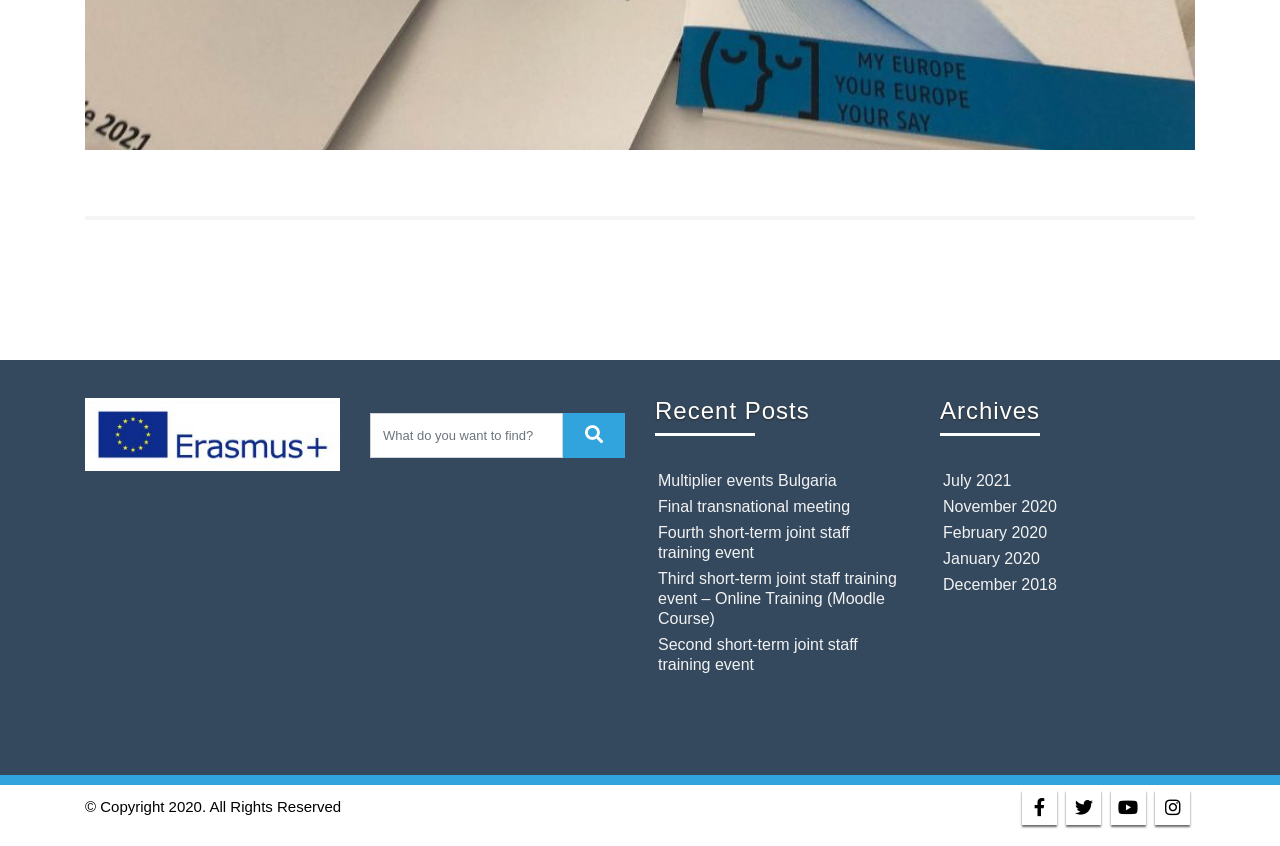Determine the bounding box for the described HTML element: "Multiplier events Bulgaria". Ensure the coordinates are four float numbers between 0 and 1 in the format [left, top, right, bottom].

[0.514, 0.557, 0.654, 0.578]